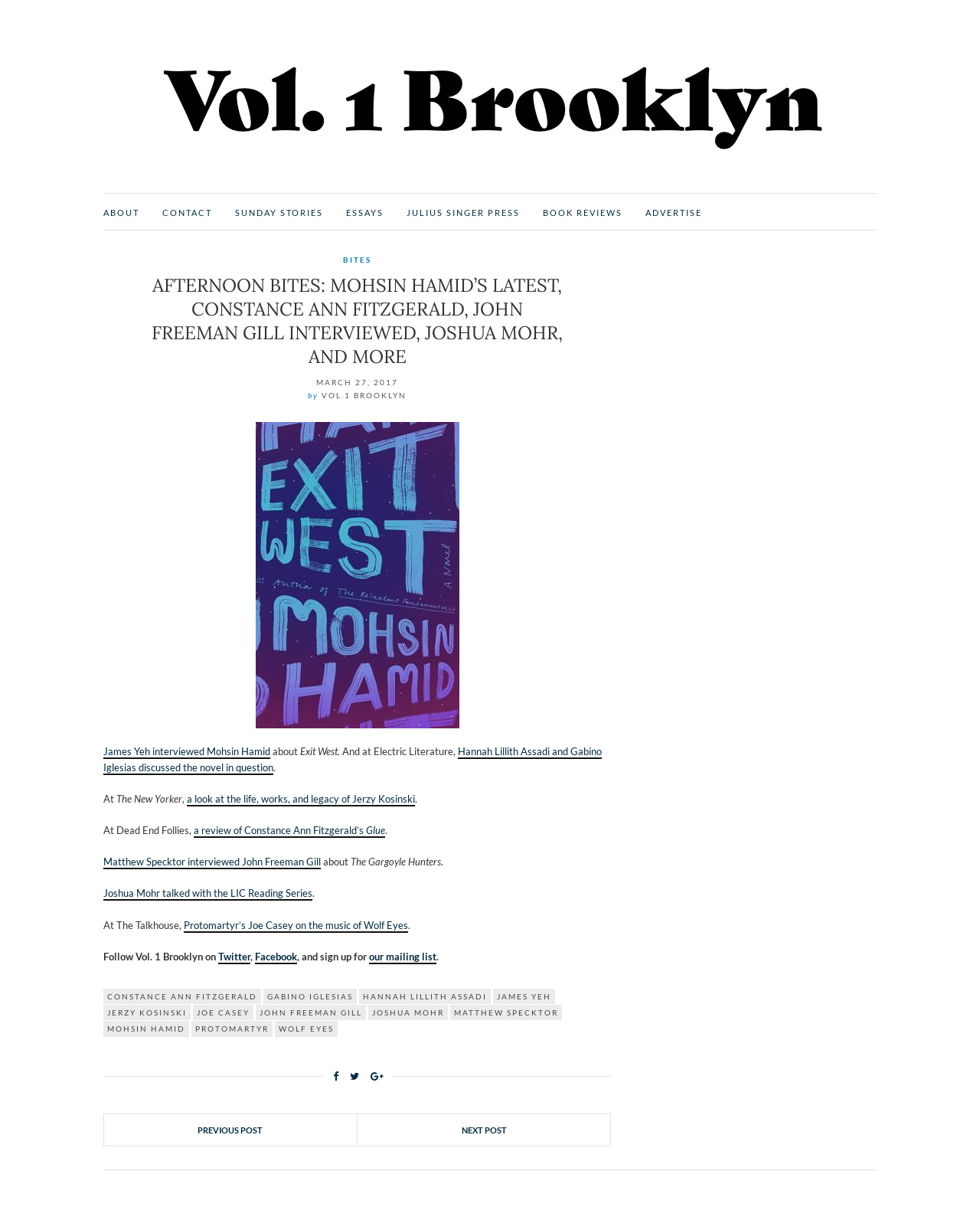Kindly determine the bounding box coordinates of the area that needs to be clicked to fulfill this instruction: "Search for products".

None